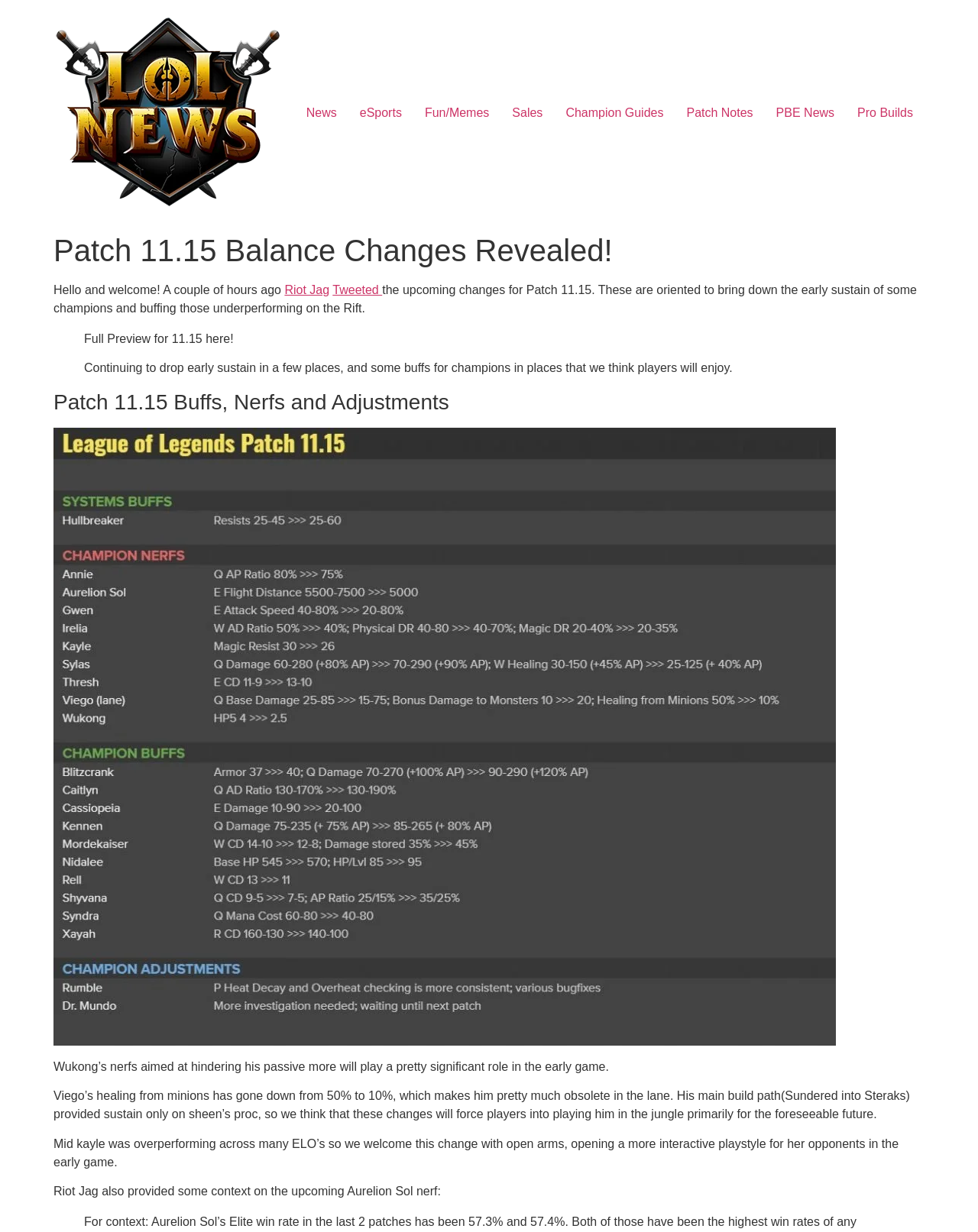Identify the bounding box coordinates of the clickable region to carry out the given instruction: "View Rahul Kumar's profile".

None